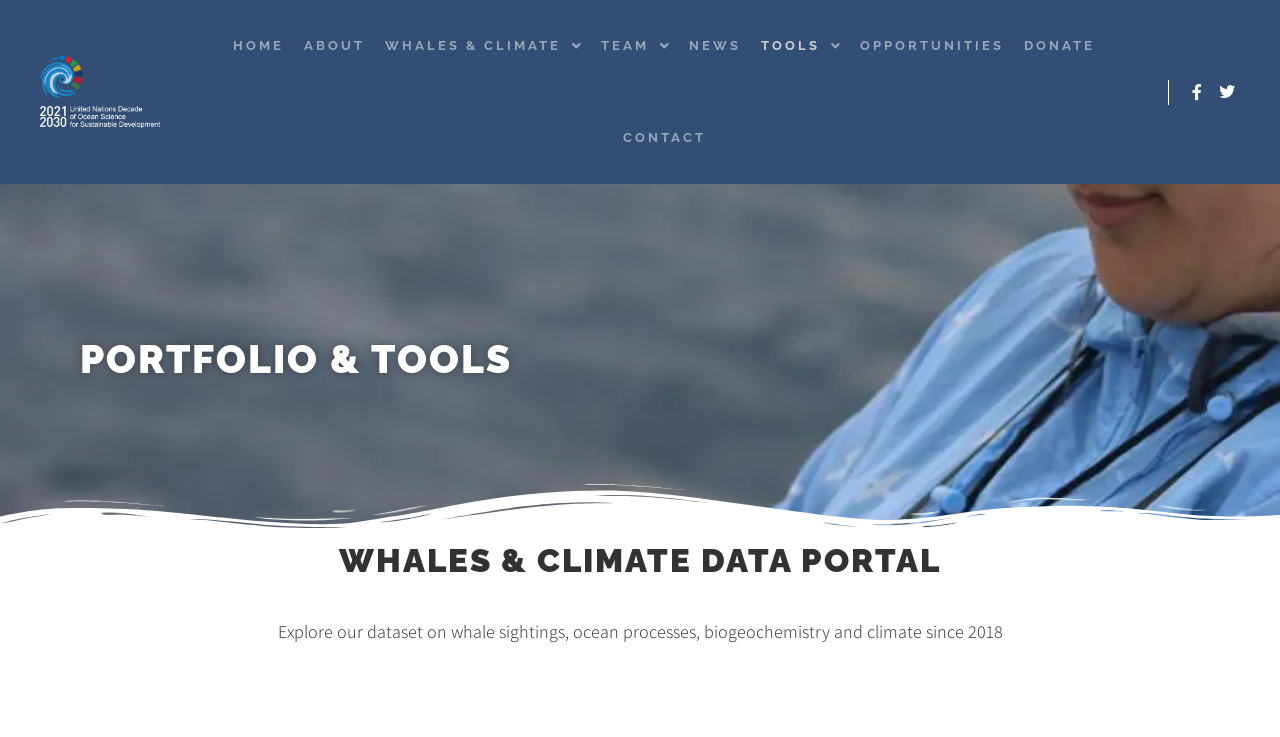Generate a thorough caption detailing the webpage content.

The webpage is about Whales and Climate, with a focus on research and data analysis. At the top, there is a navigation menu with links to different sections, including HOME, ABOUT, WHALES & CLIMATE, TEAM, NEWS, TOOLS, OPPORTUNITIES, DONATE, and CONTACT. The menu is divided into two parts, with the first part on the top left and the second part on the top right.

Below the navigation menu, there is a heading that reads "PORTFOLIO & TOOLS" in a prominent font. Underneath this heading, there is a subheading that says "WHALES & CLIMATE DATA PORTAL". This subheading is located near the center of the page.

To the right of the subheading, there is a brief description of the dataset, which mentions whale sightings, ocean processes, biogeochemistry, and climate data since 2018. This text is positioned near the bottom of the page.

On the top right corner, there are two social media links, represented by icons. There is also an image with the text "Whales and Climate" on the top left, which is likely a logo or a banner.

The webpage has a clean and organized layout, with clear headings and concise text. The use of icons and images adds visual interest to the page. Overall, the webpage appears to be a portal for accessing and exploring data related to whales and climate.